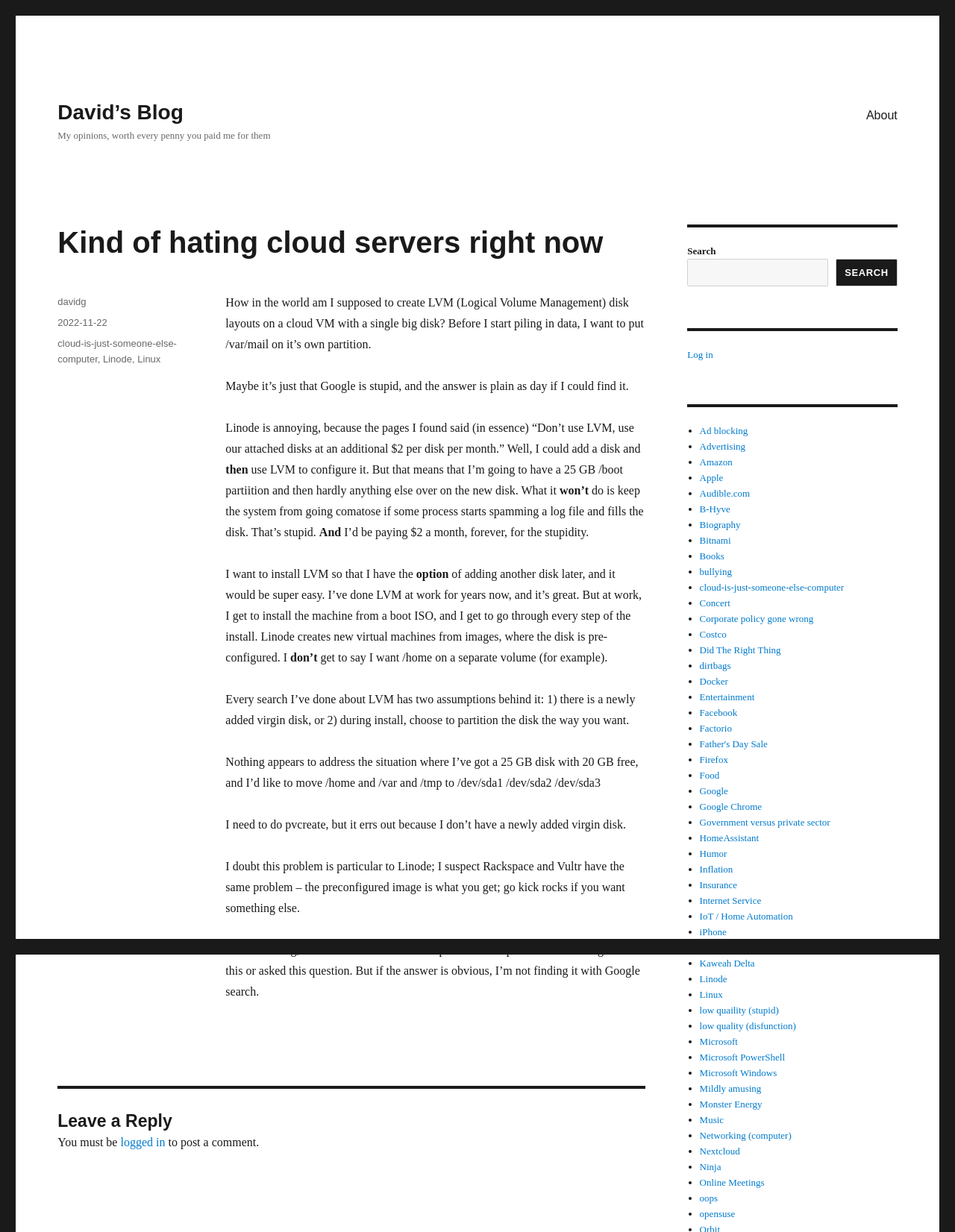Pinpoint the bounding box coordinates for the area that should be clicked to perform the following instruction: "Click on the 'About' link".

[0.896, 0.081, 0.951, 0.106]